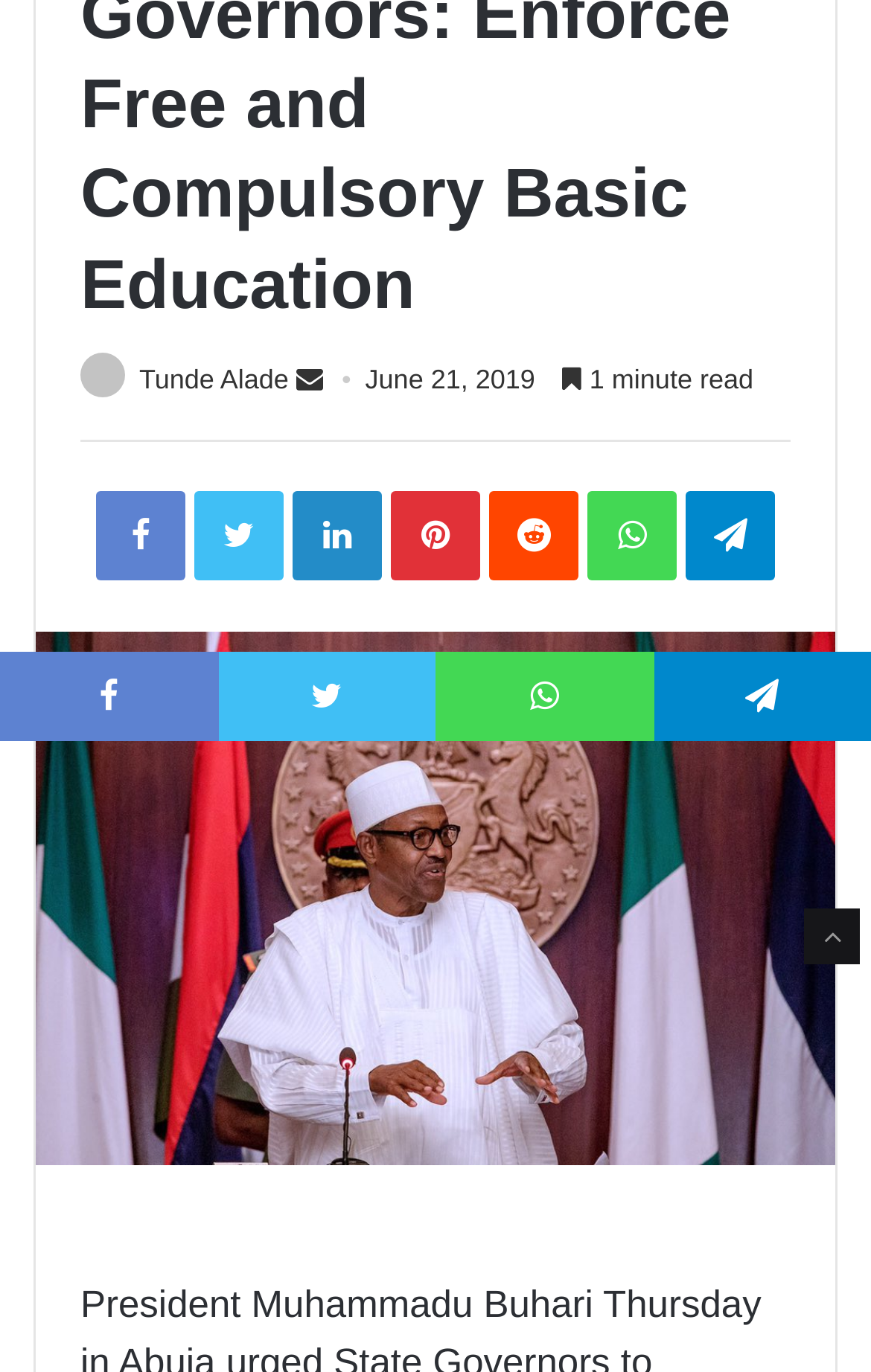Locate the UI element that matches the description Menu in the webpage screenshot. Return the bounding box coordinates in the format (top-left x, top-left y, bottom-right x, bottom-right y), with values ranging from 0 to 1.

None